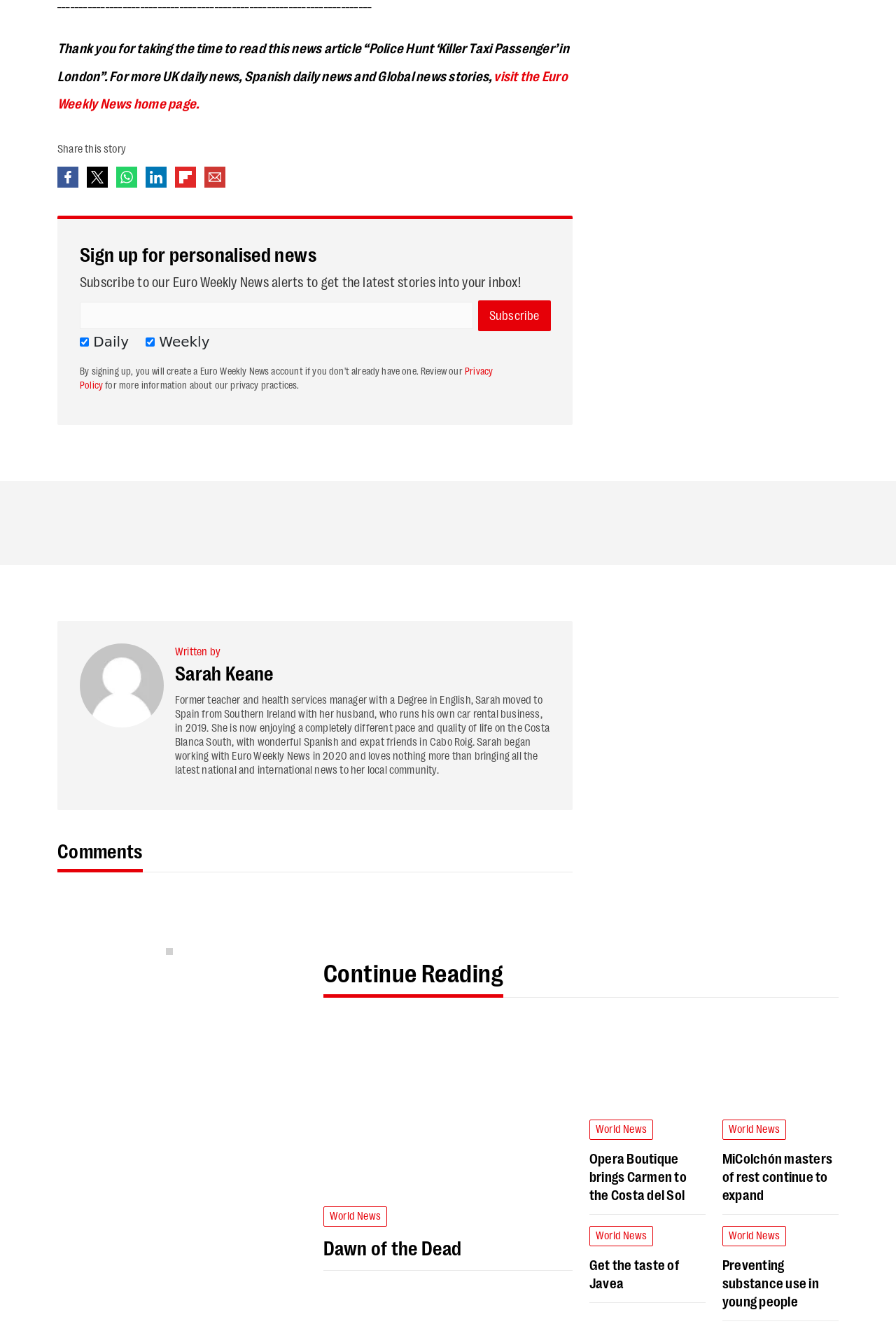Respond to the following question with a brief word or phrase:
What is the topic of the news article?

Police Hunt ‘Killer Taxi Passenger’ in London